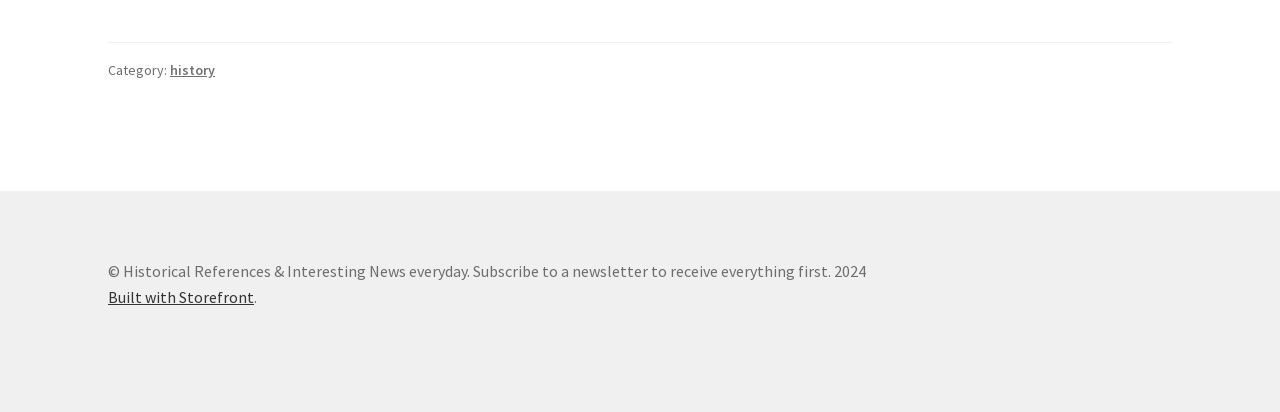Find the bounding box coordinates corresponding to the UI element with the description: "history". The coordinates should be formatted as [left, top, right, bottom], with values as floats between 0 and 1.

[0.133, 0.148, 0.168, 0.192]